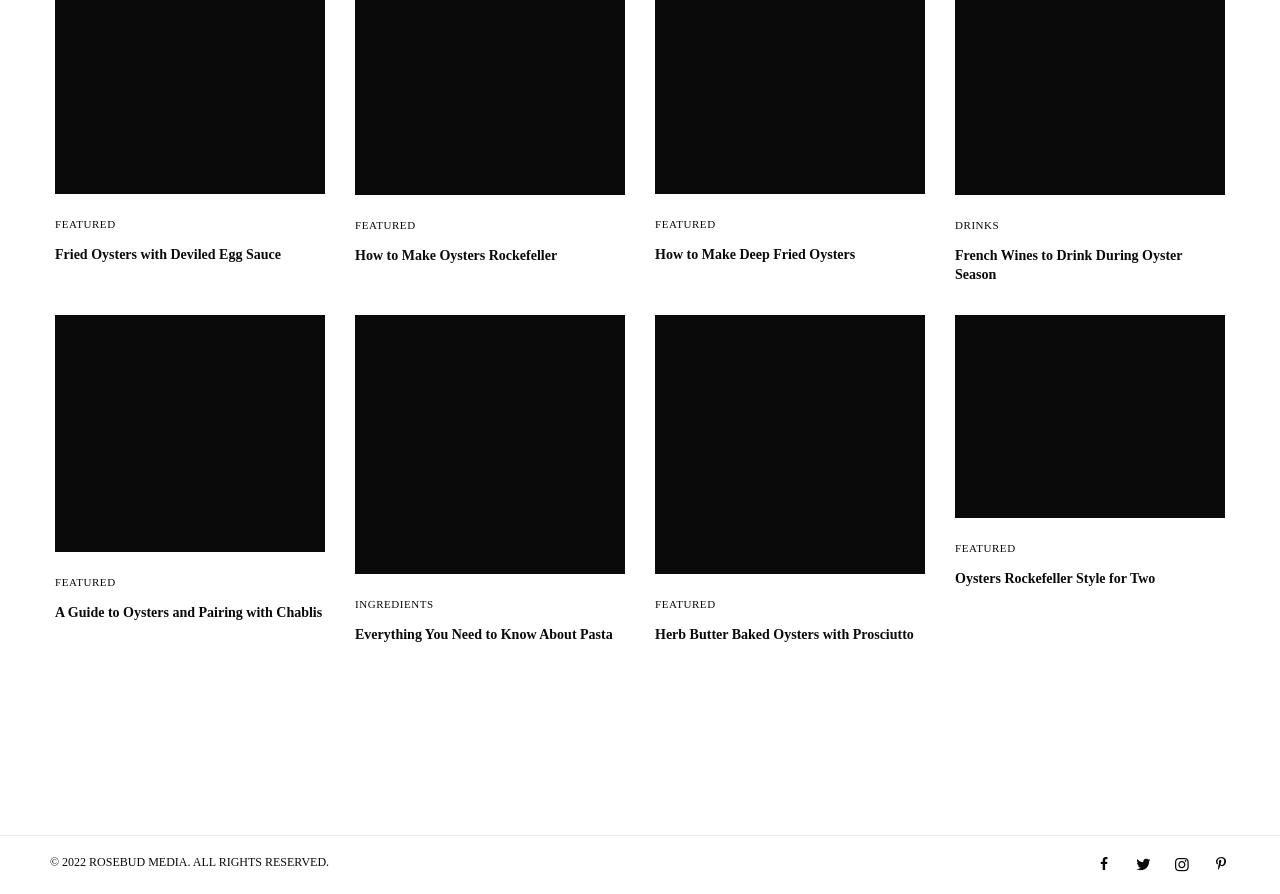Find the bounding box of the UI element described as: "How to Make Oysters Rockefeller". The bounding box coordinates should be given as four float values between 0 and 1, i.e., [left, top, right, bottom].

[0.277, 0.275, 0.488, 0.297]